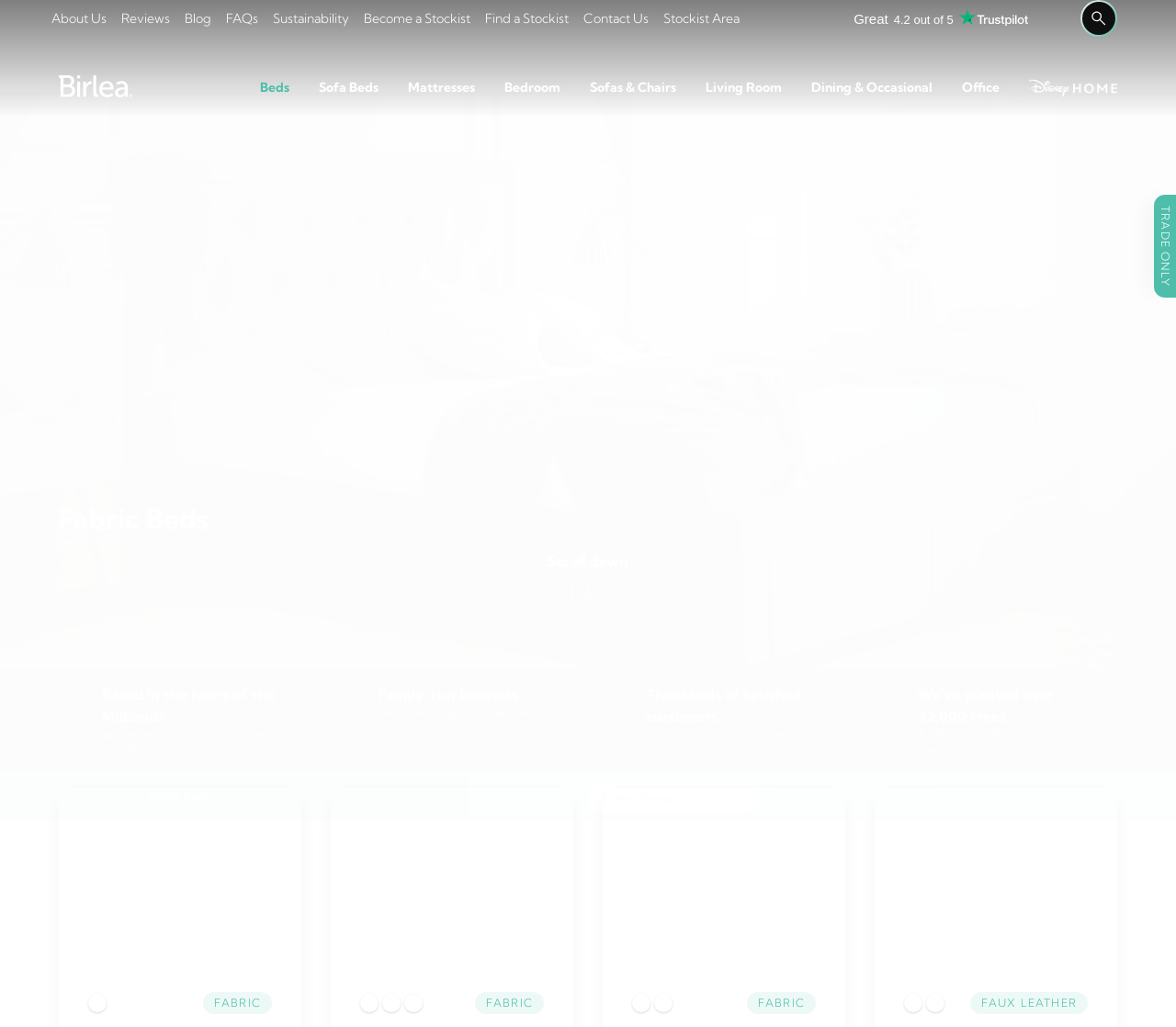Locate the bounding box of the user interface element based on this description: "AAALAC International".

None